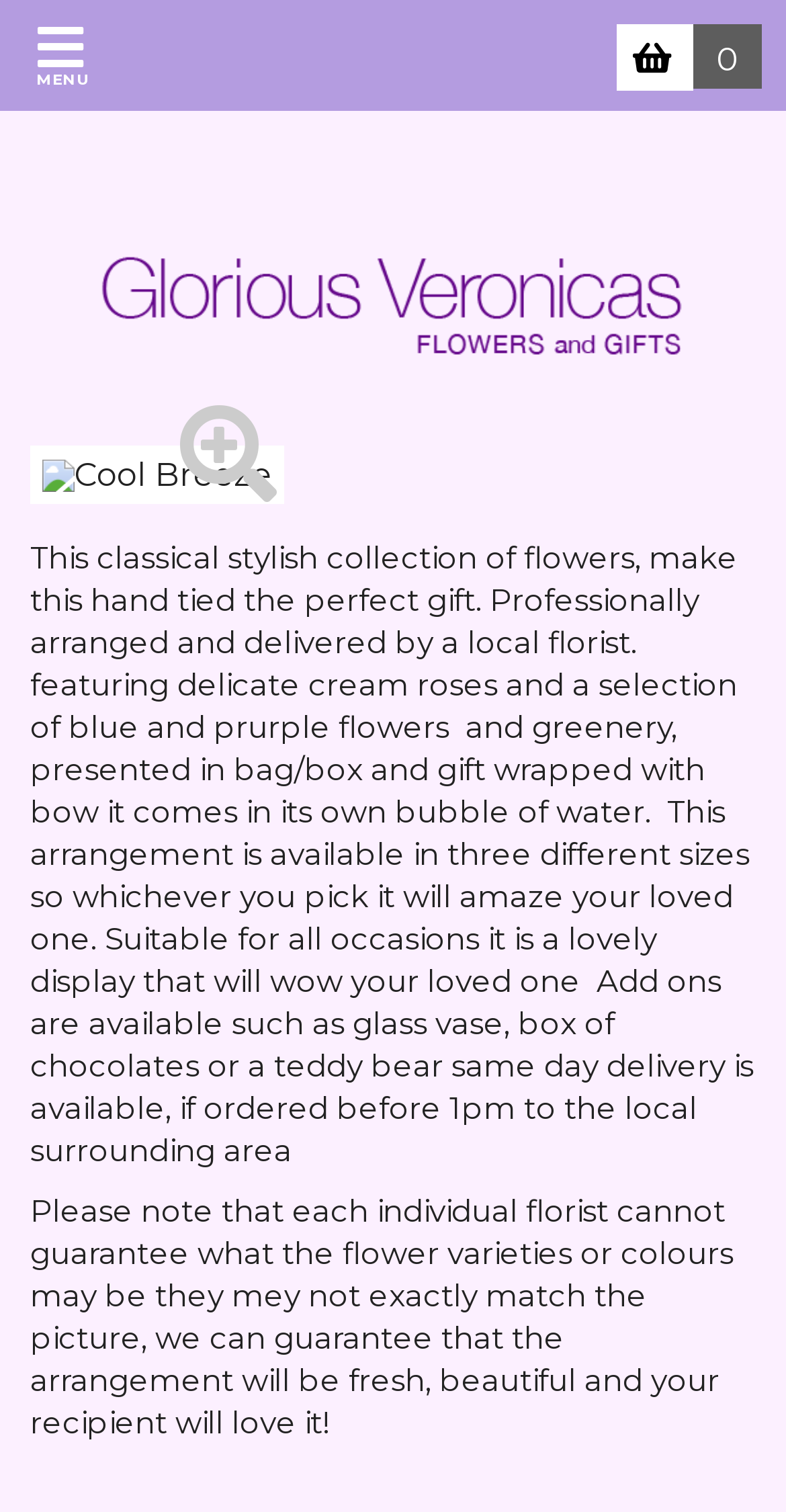Carefully examine the image and provide an in-depth answer to the question: What is the purpose of the hand-tied bouquet?

I inferred the answer by reading the StaticText element that describes the flower arrangement, which says 'make this hand tied the perfect gift...'.